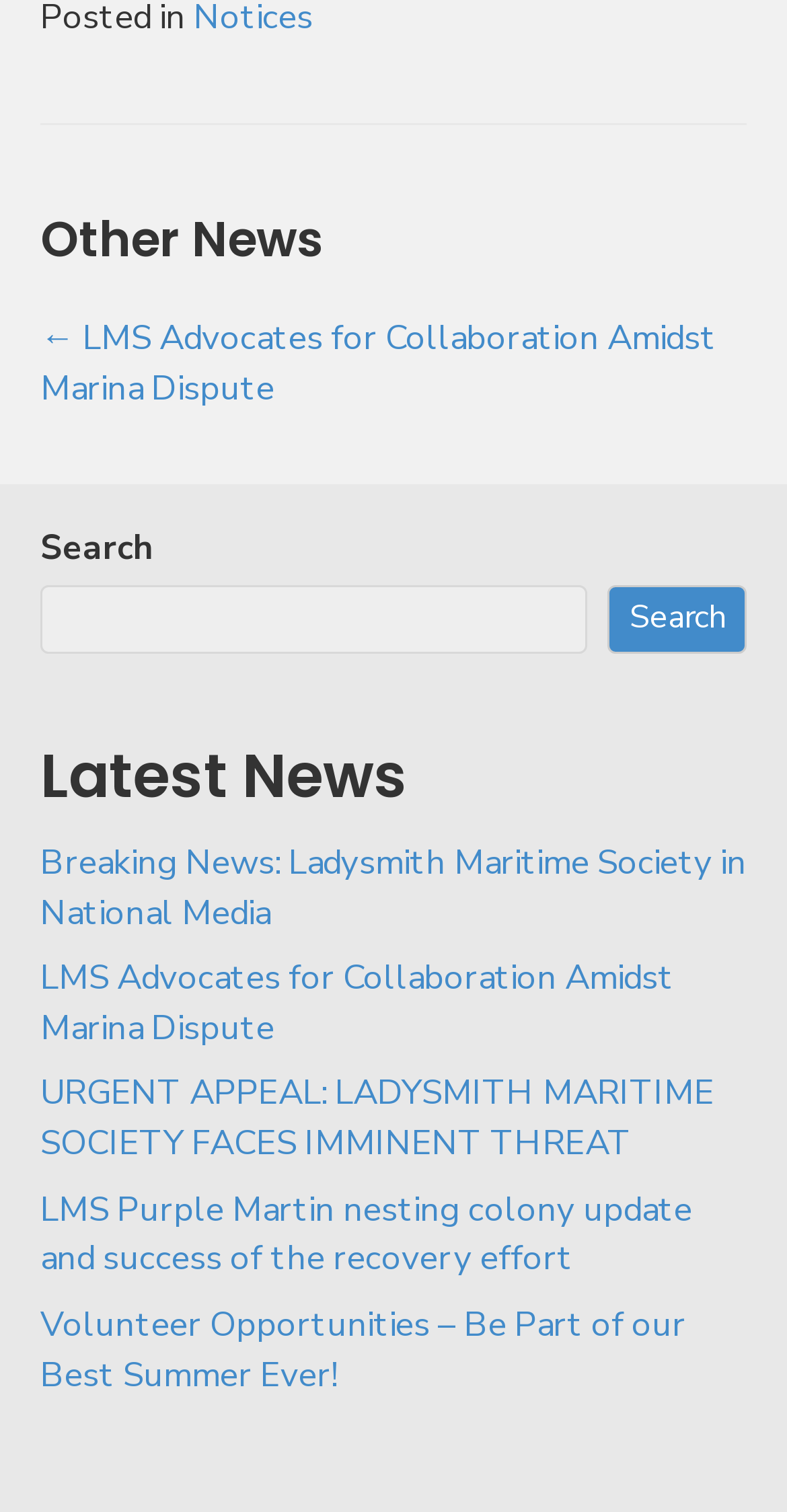Please study the image and answer the question comprehensively:
What is the theme of the news articles on this webpage?

After analyzing the titles of the news articles, I found that they are all related to the Ladysmith Maritime Society, which suggests that the theme of the news articles on this webpage is about the society and its activities.